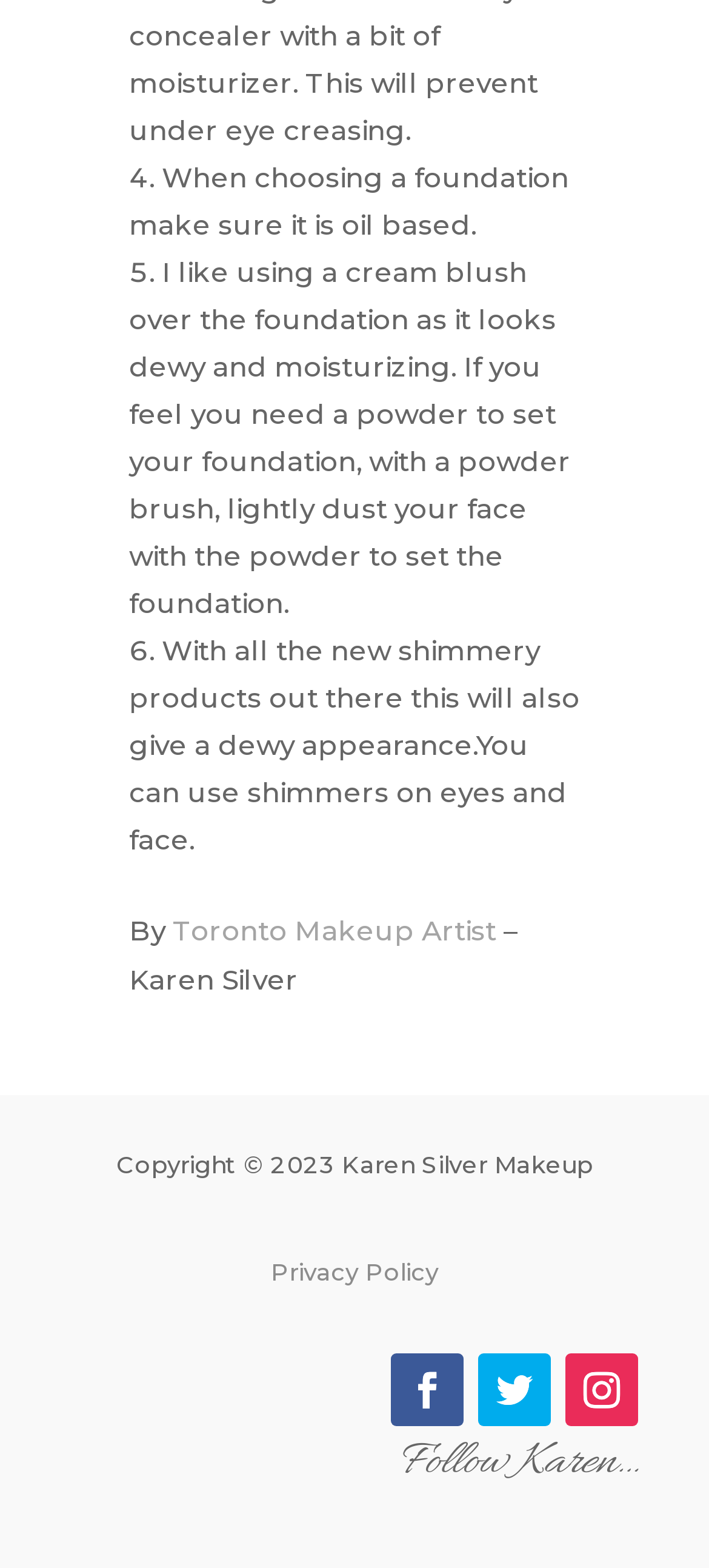How many list markers are there?
Answer the question with a single word or phrase derived from the image.

3